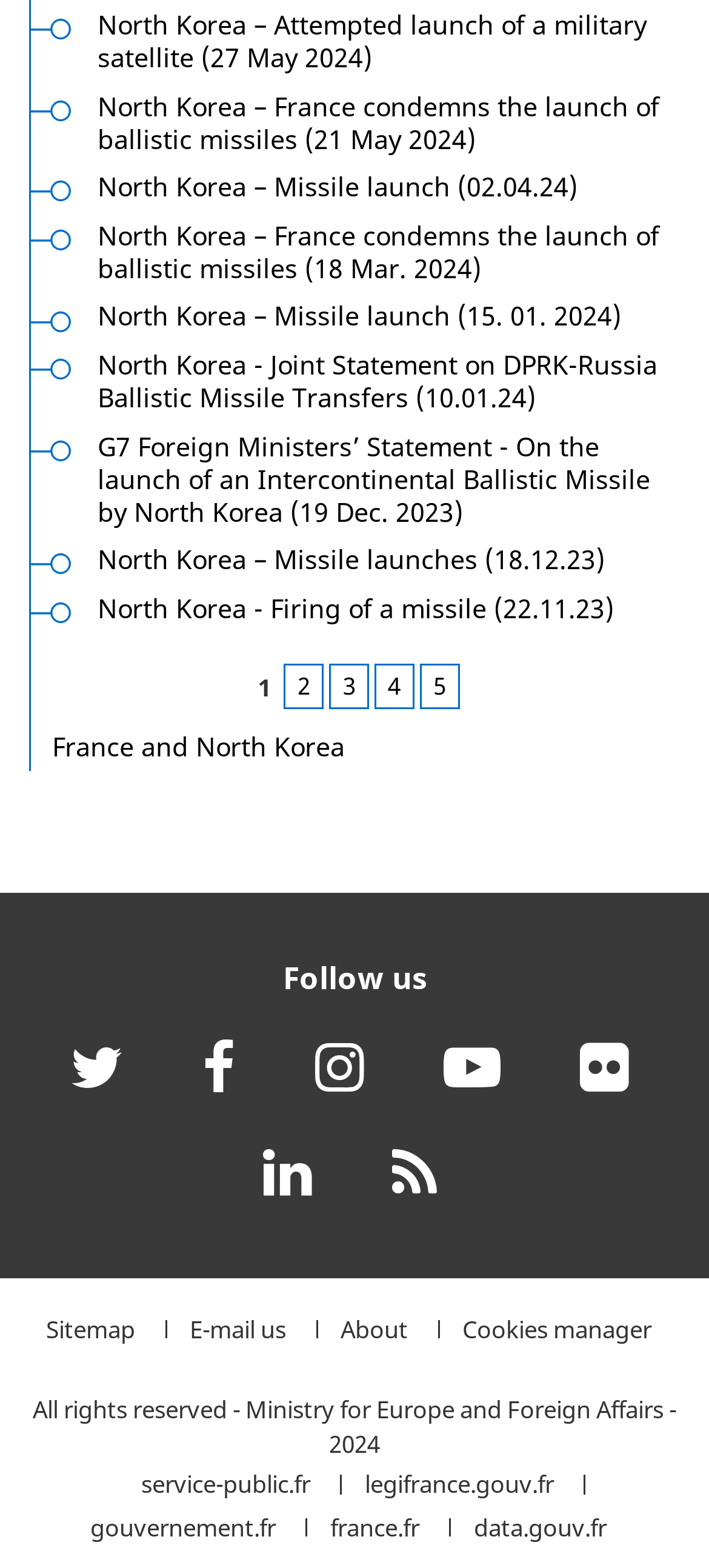Provide a brief response to the question using a single word or phrase: 
What other government websites are linked at the bottom of the webpage?

service-public.fr, legifrance.gouv.fr, gouvernement.fr, france.fr, data.gouv.fr